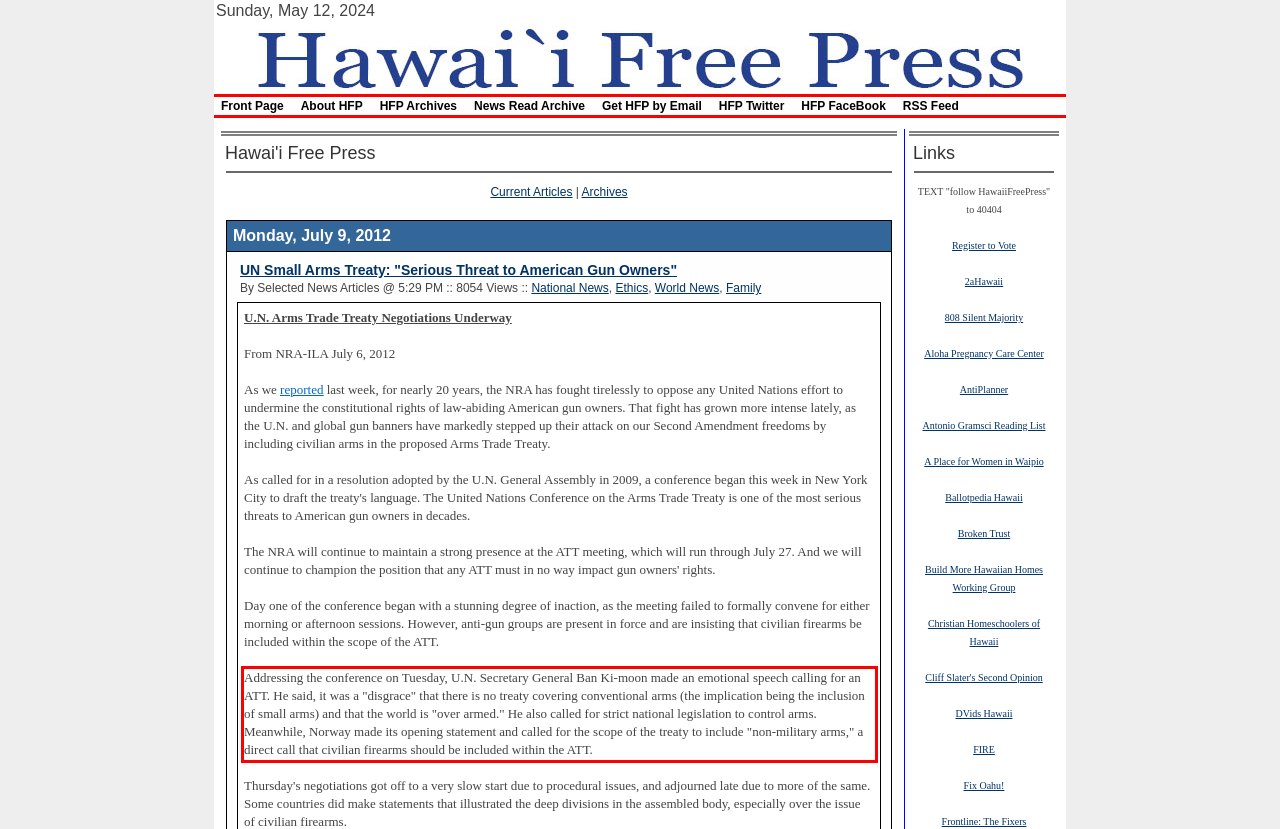From the given screenshot of a webpage, identify the red bounding box and extract the text content within it.

Addressing the conference on Tuesday, U.N. Secretary General Ban Ki-moon made an emotional speech calling for an ATT. He said, it was a "disgrace" that there is no treaty covering conventional arms (the implication being the inclusion of small arms) and that the world is "over armed." He also called for strict national legislation to control arms. Meanwhile, Norway made its opening statement and called for the scope of the treaty to include "non-military arms," a direct call that civilian firearms should be included within the ATT.